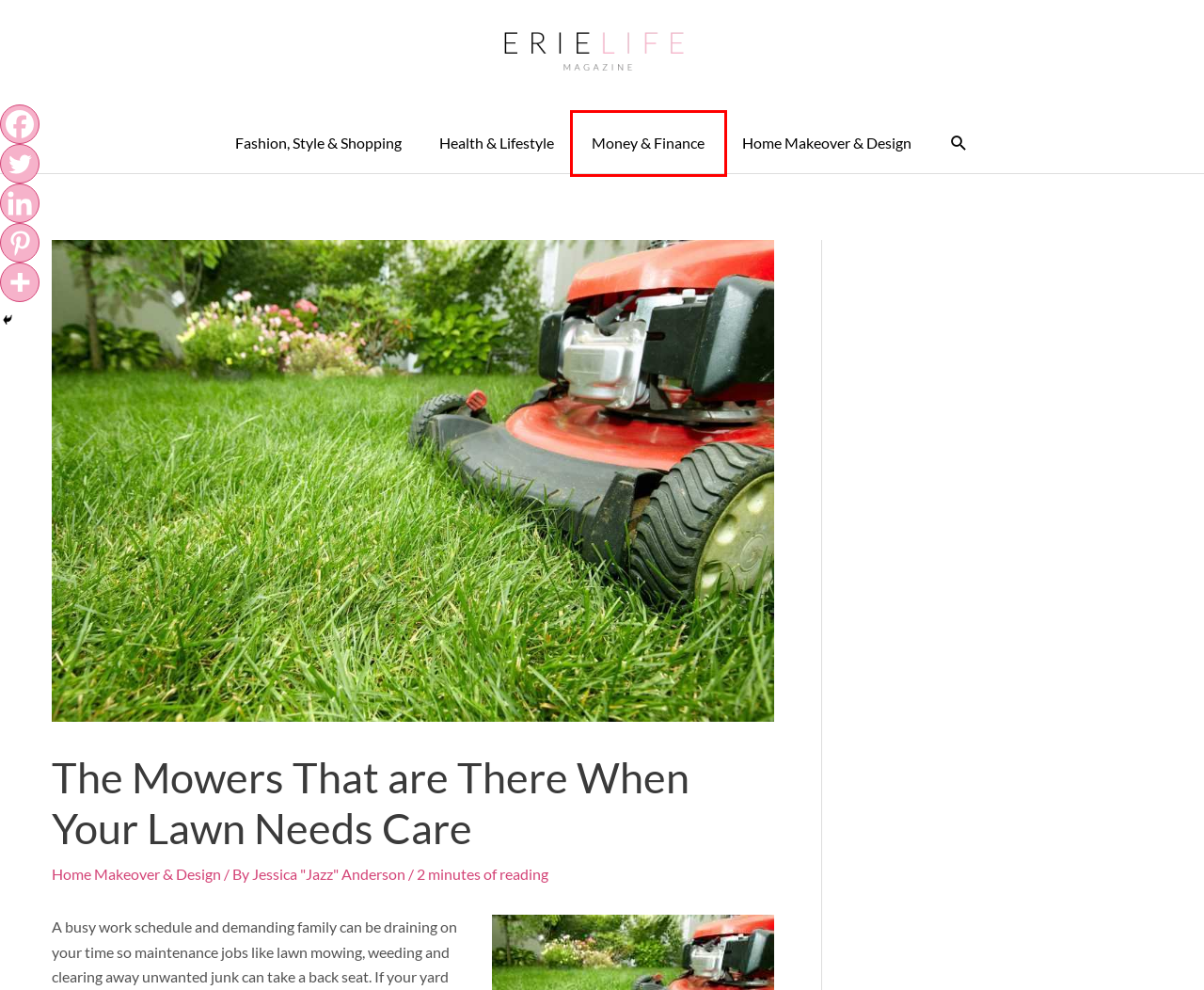Analyze the given webpage screenshot and identify the UI element within the red bounding box. Select the webpage description that best matches what you expect the new webpage to look like after clicking the element. Here are the candidates:
A. Minneapolis Lawn Mowing Service | The Lawnsmith
B. Home Makeover & Design Archives | ErieLifeMagazine
C. Things to Consider Before Hiring a Temporary Fence | ErieLifeMagazine
D. Money & Finance Archives | ErieLifeMagazine
E. Fashion, Style & Shopping Archives | ErieLifeMagazine
F. Privacy Policy | ErieLifeMagazine
G. Wellness, Health, and Lifestyle | ErieLifeMagazine
H. Sitemap | ErieLifeMagazine

D